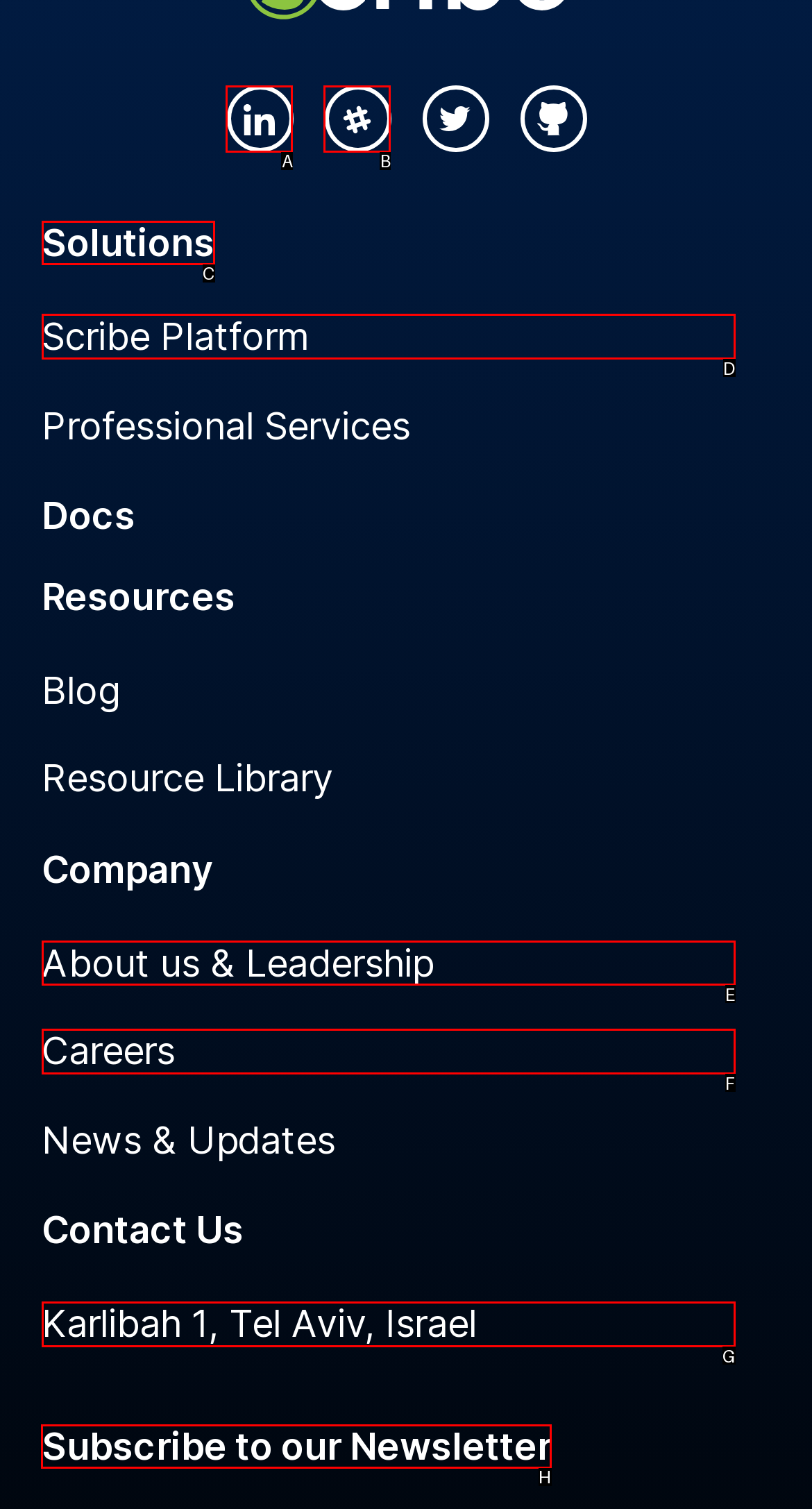Which lettered option should be clicked to achieve the task: Subscribe to our Newsletter? Choose from the given choices.

H